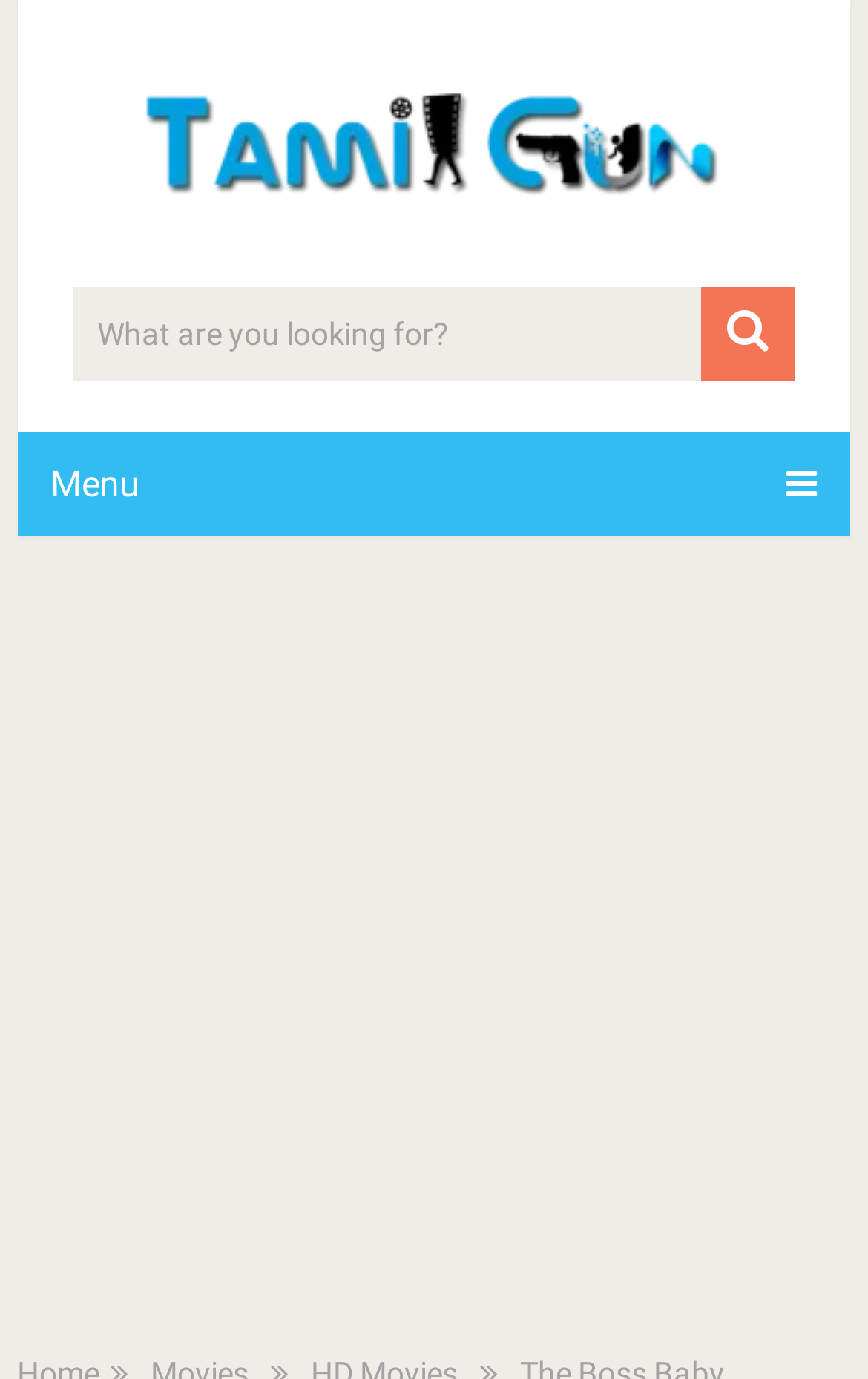Use a single word or phrase to respond to the question:
What is the purpose of the searchbox?

To search for something